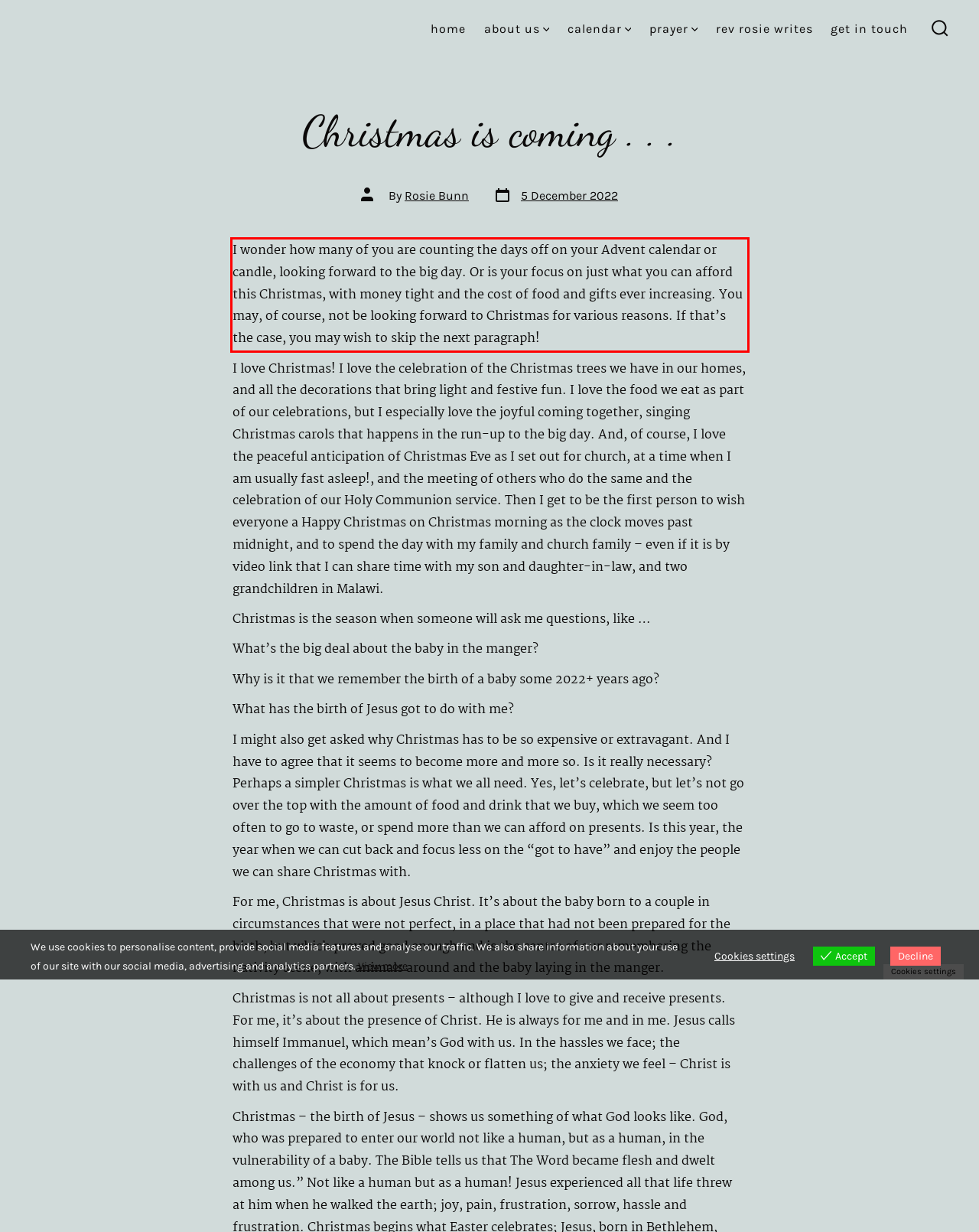Locate the red bounding box in the provided webpage screenshot and use OCR to determine the text content inside it.

I wonder how many of you are counting the days off on your Advent calendar or candle, looking forward to the big day. Or is your focus on just what you can afford this Christmas, with money tight and the cost of food and gifts ever increasing. You may, of course, not be looking forward to Christmas for various reasons. If that’s the case, you may wish to skip the next paragraph!